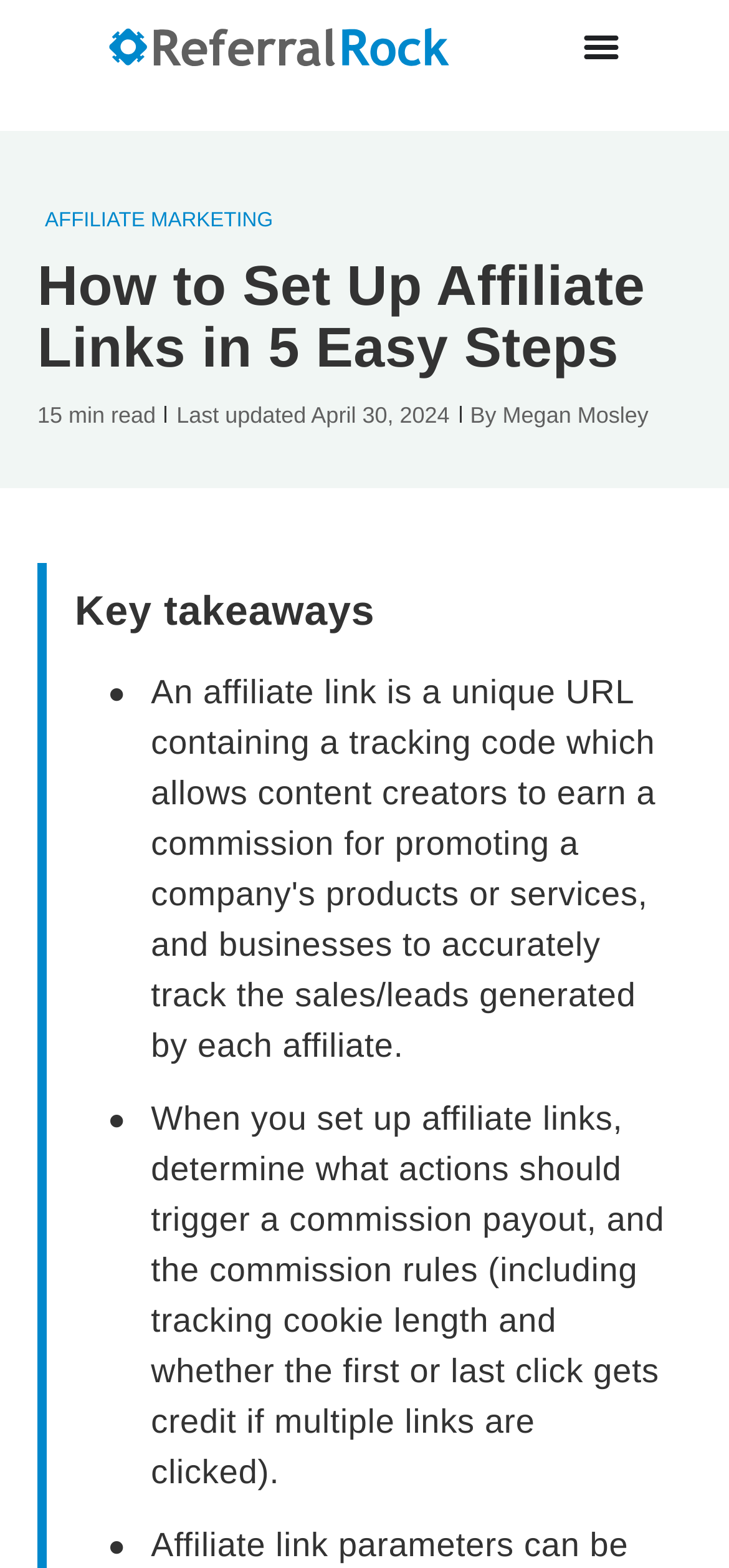Detail the various sections and features of the webpage.

The webpage is about setting up affiliate links for a brand, with a focus on a 5-step process. At the top left, there is a logo of Referral Rock, which is a clickable link. To the right of the logo, there is a menu navigation button labeled "Menu" that can be toggled to expand or collapse. 

Below the logo and menu, there is a prominent heading that reads "How to Set Up Affiliate Links in 5 Easy Steps". Next to the heading, there is a text indicating the article's reading time, which is 15 minutes, and the last updated date, which is April 30, 2024. 

Underneath the heading, there is a link to the author's name, Megan Mosley. Further down, there is a section labeled "Key takeaways" that summarizes the main points of the article. The key takeaway mentioned is about determining the actions that trigger a commission payout and setting up commission rules when setting up affiliate links.

There are no images on the page apart from the Referral Rock logo. The overall content is organized into clear sections, with headings and concise text.